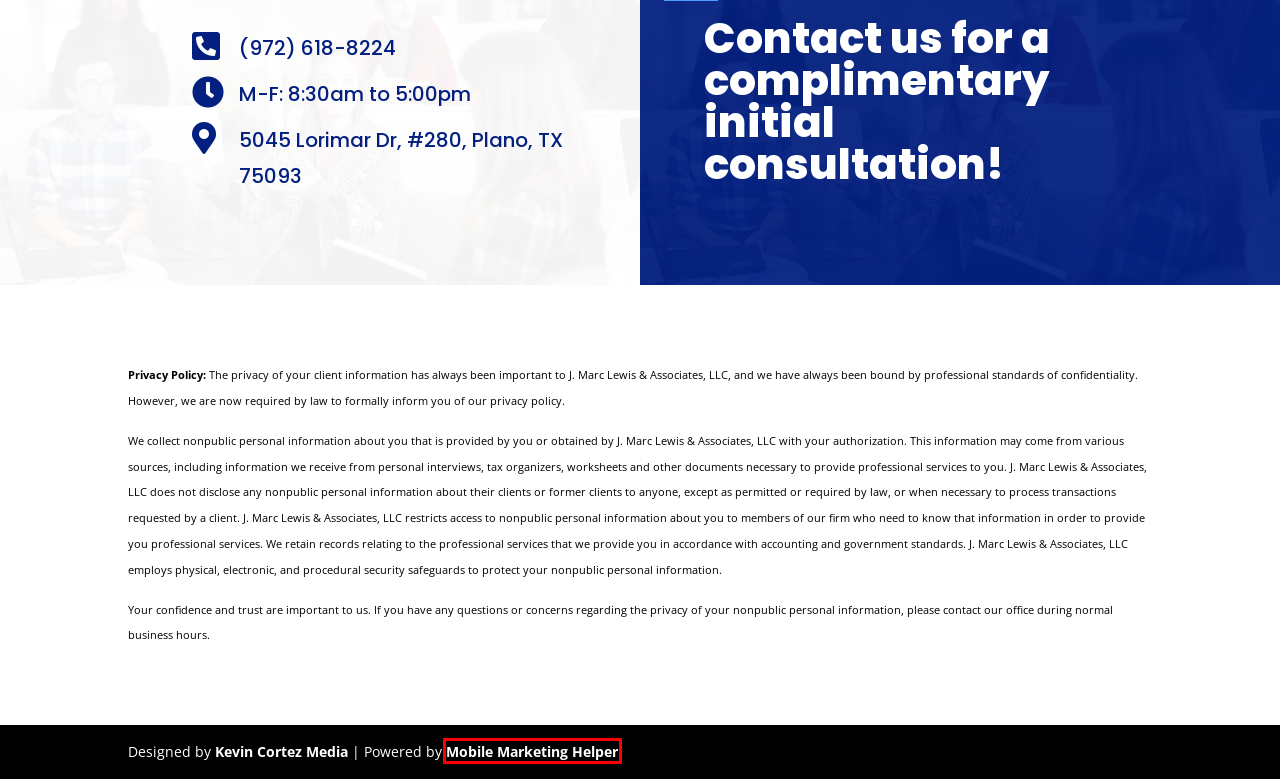You have a screenshot of a webpage with a red rectangle bounding box around a UI element. Choose the best description that matches the new page after clicking the element within the bounding box. The candidate descriptions are:
A. Updates and Latest Posts | J Marc Lewis and Associates
B. Payment | J Marc Lewis and Associates
C. J Marc Lewis and Associates | Tax Preparation in Plano Texas
D. Services | J Marc Lewis and Associates
E. Kevin Cortez | Mobile Marketing Helper
F. Contact | J Marc Lewis and Associates
G. About | J Marc Lewis and Associates
H. Mobile Marketing Helper | 972-853-5691 Frisco, TX

H